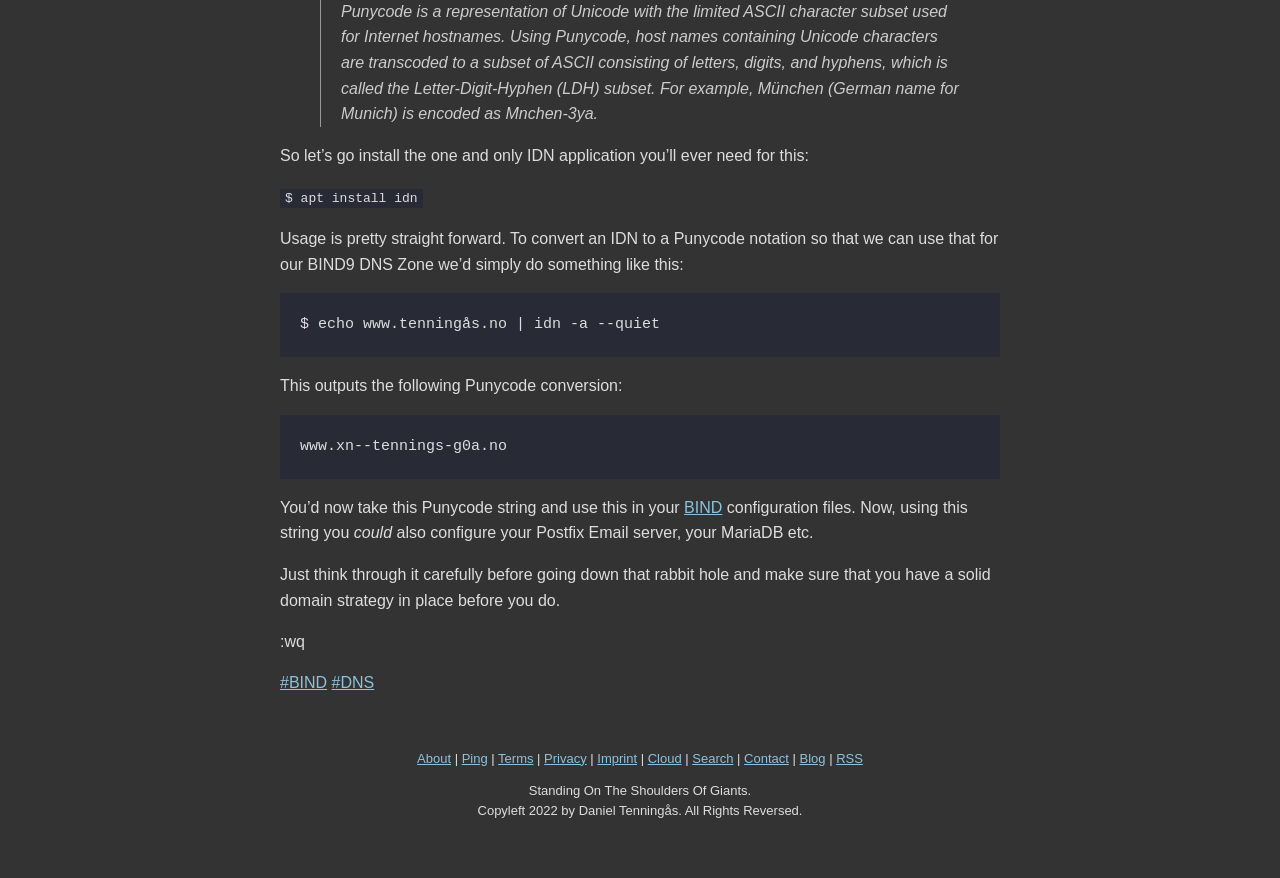Could you locate the bounding box coordinates for the section that should be clicked to accomplish this task: "click the 'Contact' link".

[0.581, 0.855, 0.616, 0.872]